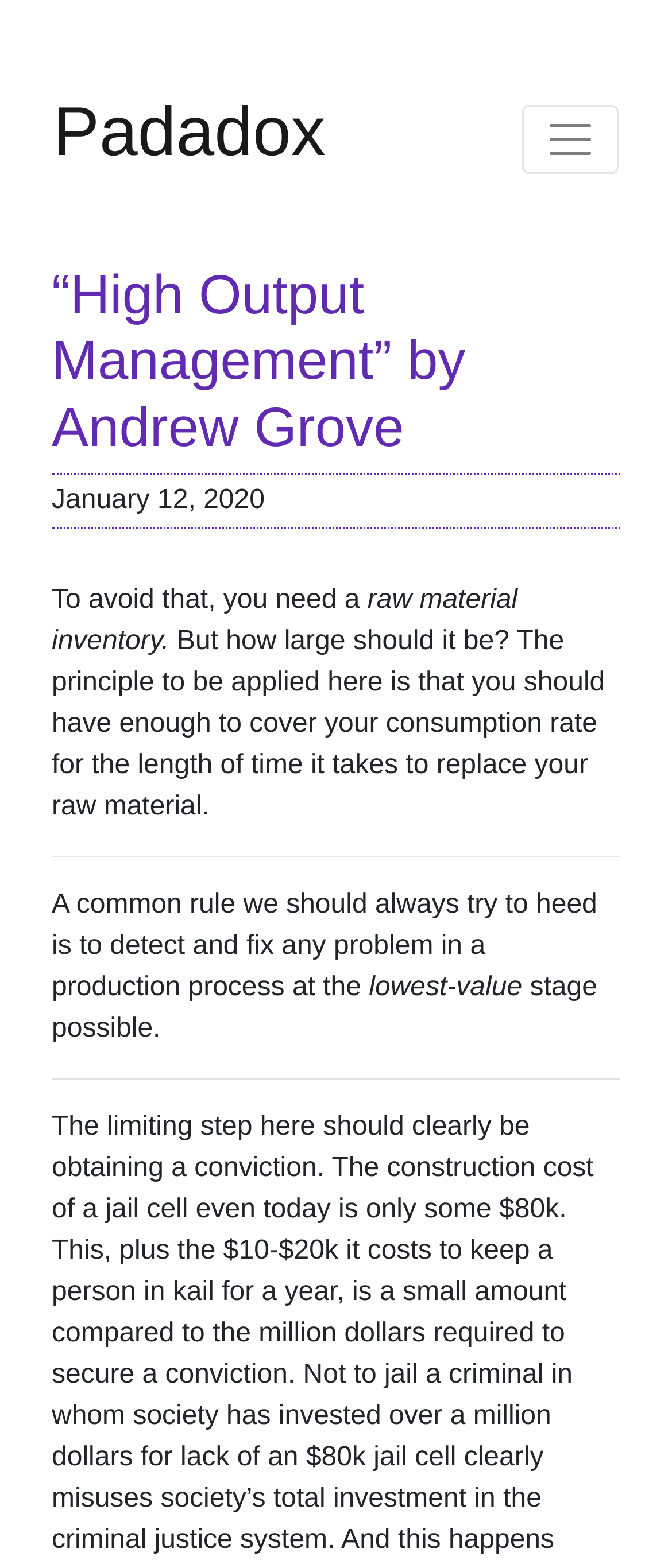What is the purpose of having a raw material inventory?
Please answer the question as detailed as possible.

I inferred the purpose of having a raw material inventory by reading the static text element that says 'But how large should it be? The principle to be applied here is that you should have enough to cover your consumption rate for the length of time it takes to replace your raw material.' which suggests that the inventory is meant to cover the consumption rate.